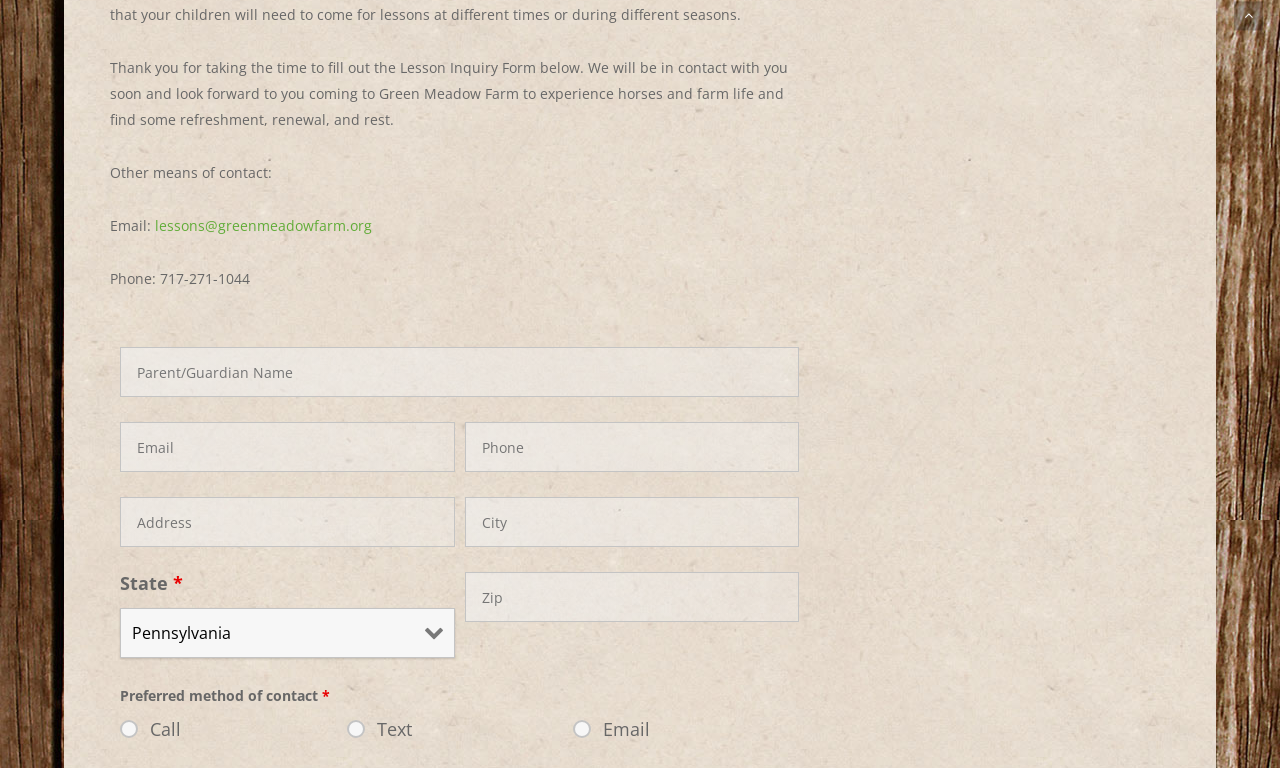How many radio buttons are there in the 'Preferred method of contact' section?
Please respond to the question thoroughly and include all relevant details.

There are three radio buttons in the 'Preferred method of contact' section, which are 'Call', 'Text', and 'Email'.